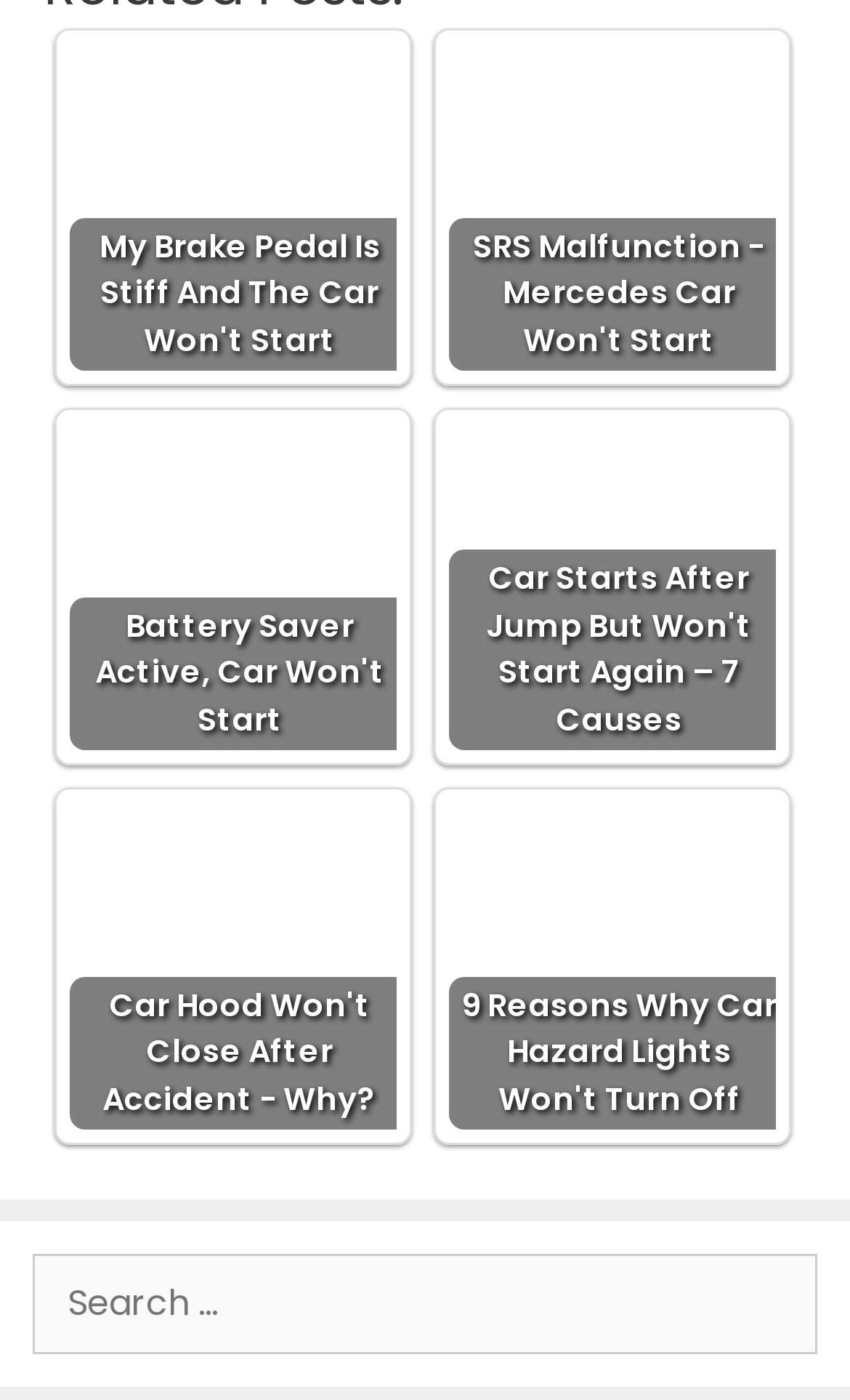By analyzing the image, answer the following question with a detailed response: How many links are on the webpage?

I counted the number of link elements on the webpage, and there are 6 links with different titles and images.